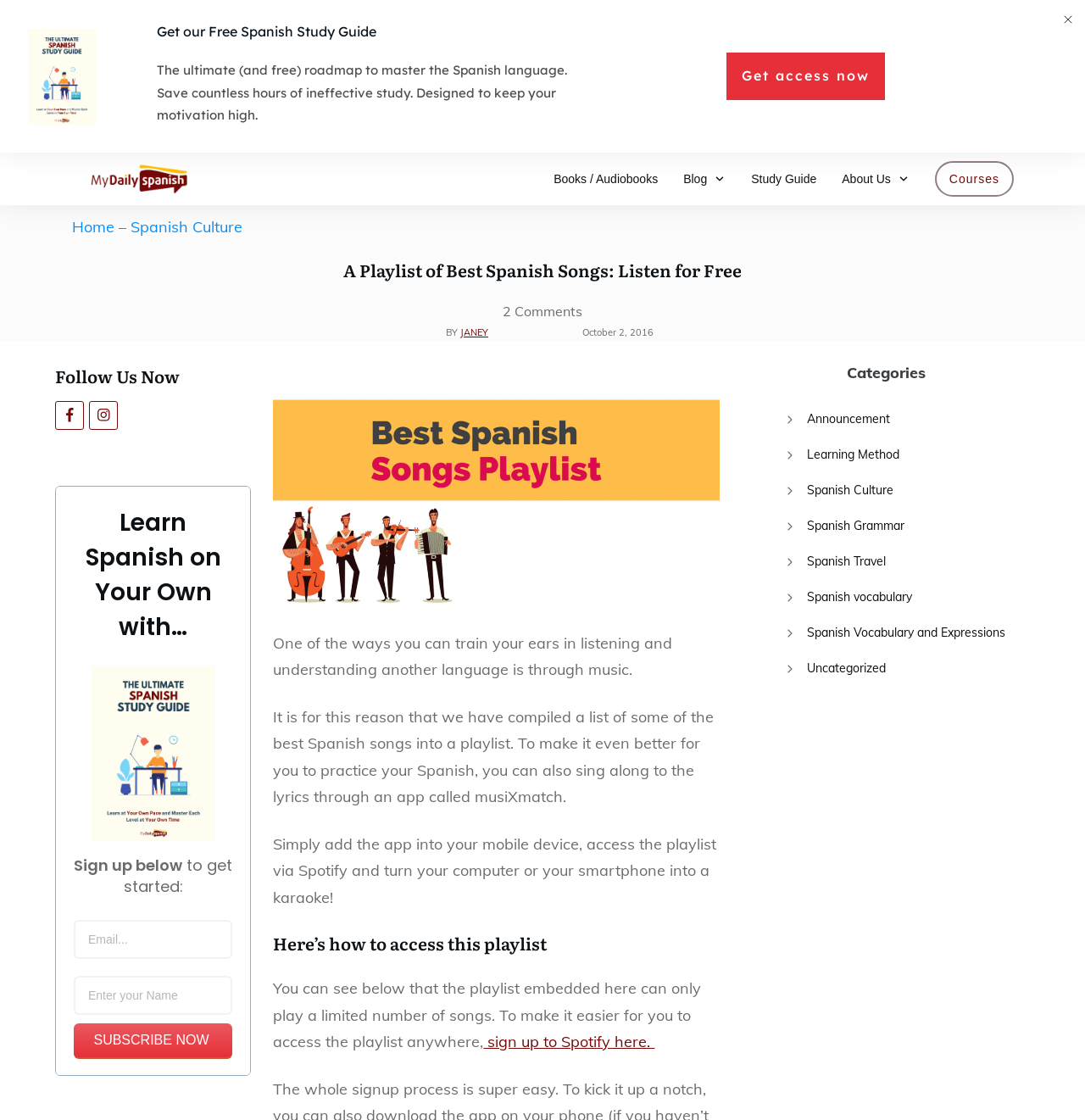Based on what you see in the screenshot, provide a thorough answer to this question: How many social media links are available?

I counted the number of social media links by looking at the 'Follow Us Now' section, which contains three links to different social media platforms.